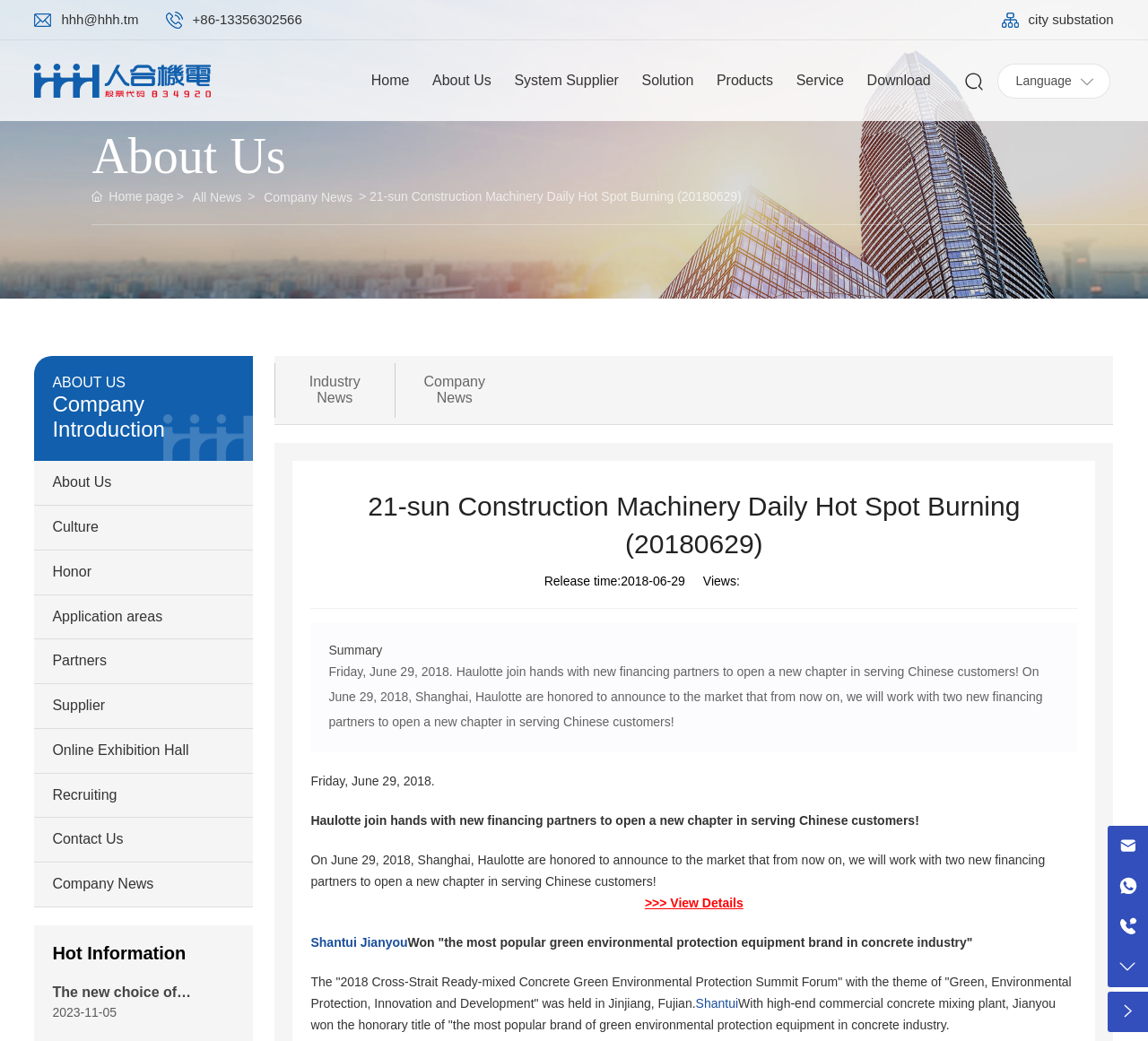Examine the screenshot and answer the question in as much detail as possible: What is the contact email address?

The contact email address is 'hhh@hhh.tm', which is a link element located at the bottom right corner of the webpage.